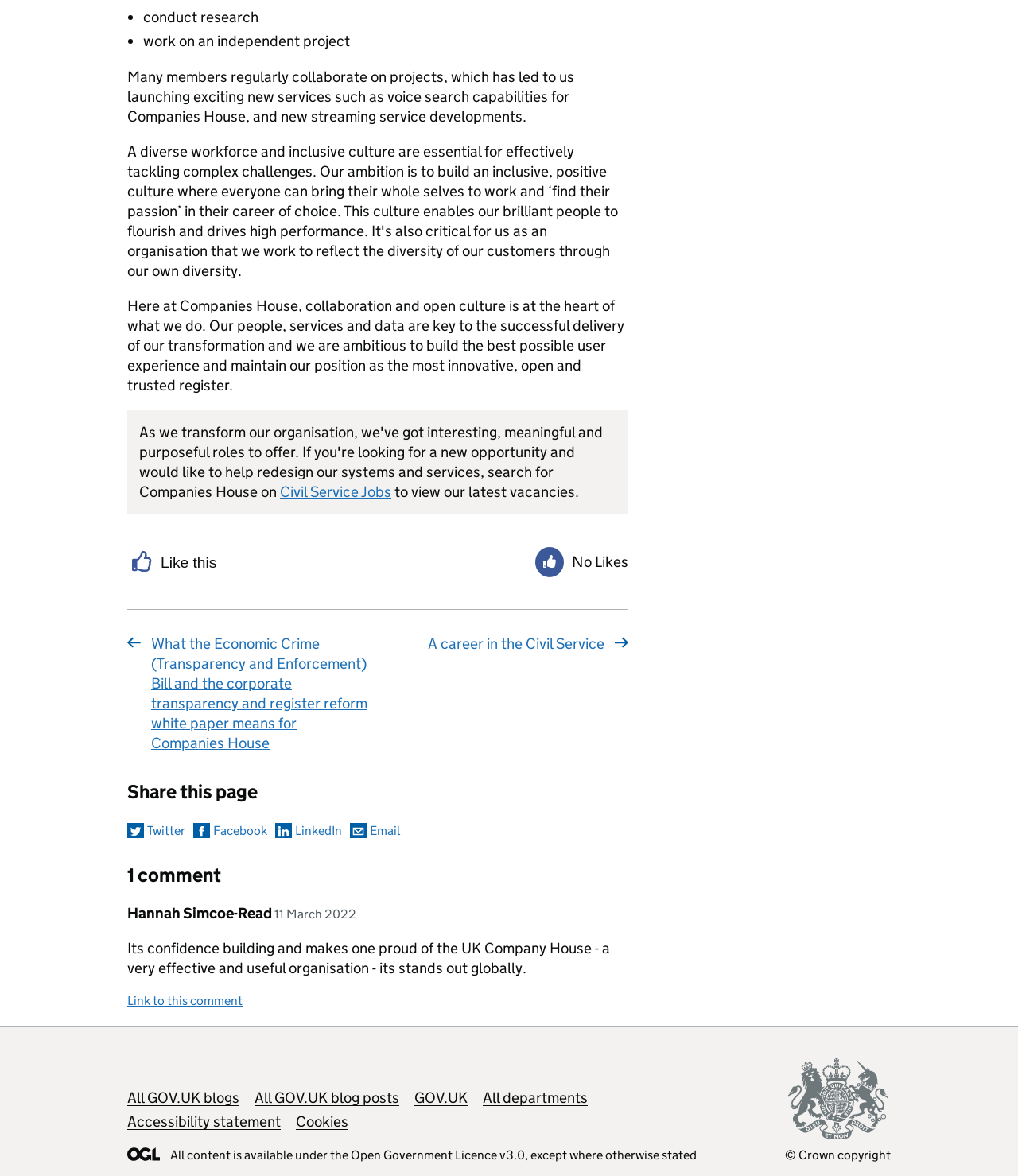Identify the bounding box coordinates of the clickable region required to complete the instruction: "Read about Politics". The coordinates should be given as four float numbers within the range of 0 and 1, i.e., [left, top, right, bottom].

None